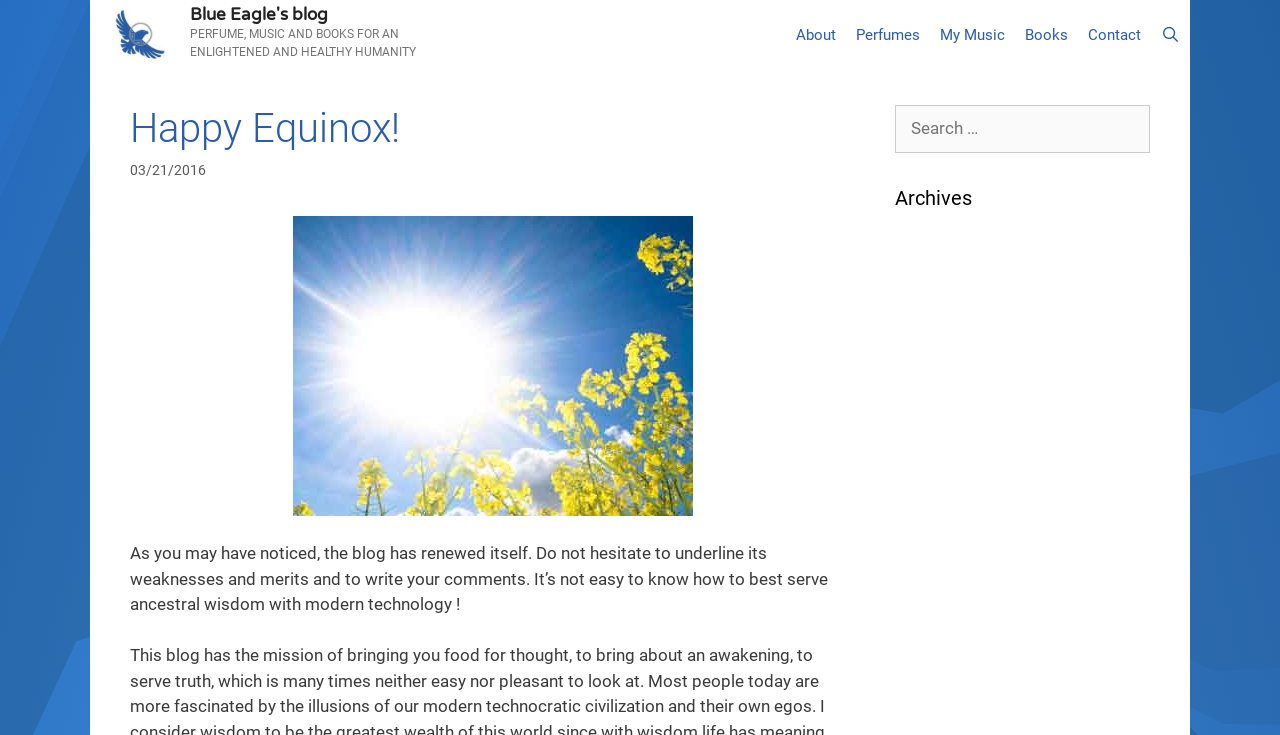Please give a concise answer to this question using a single word or phrase: 
What is the name of the blog?

Blue Eagle's blog